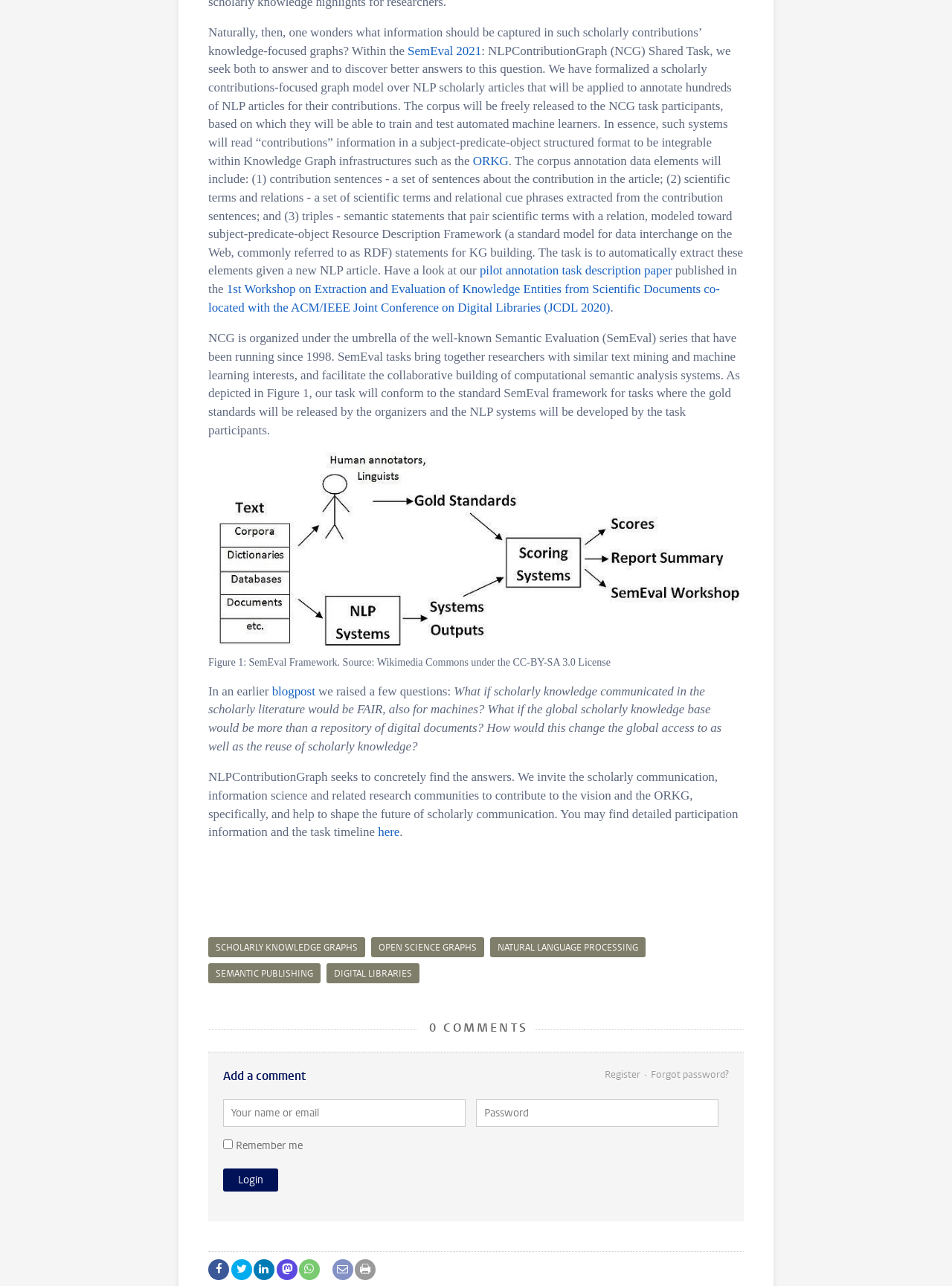What is the license under which the figure is released?
Can you give a detailed and elaborate answer to the question?

The figure is released under the CC-BY-SA 3.0 License, which is a Creative Commons license that allows for sharing and adaptation of the figure under certain conditions. This can be inferred from the text content of the webpage, which provides a caption for the figure indicating the license.